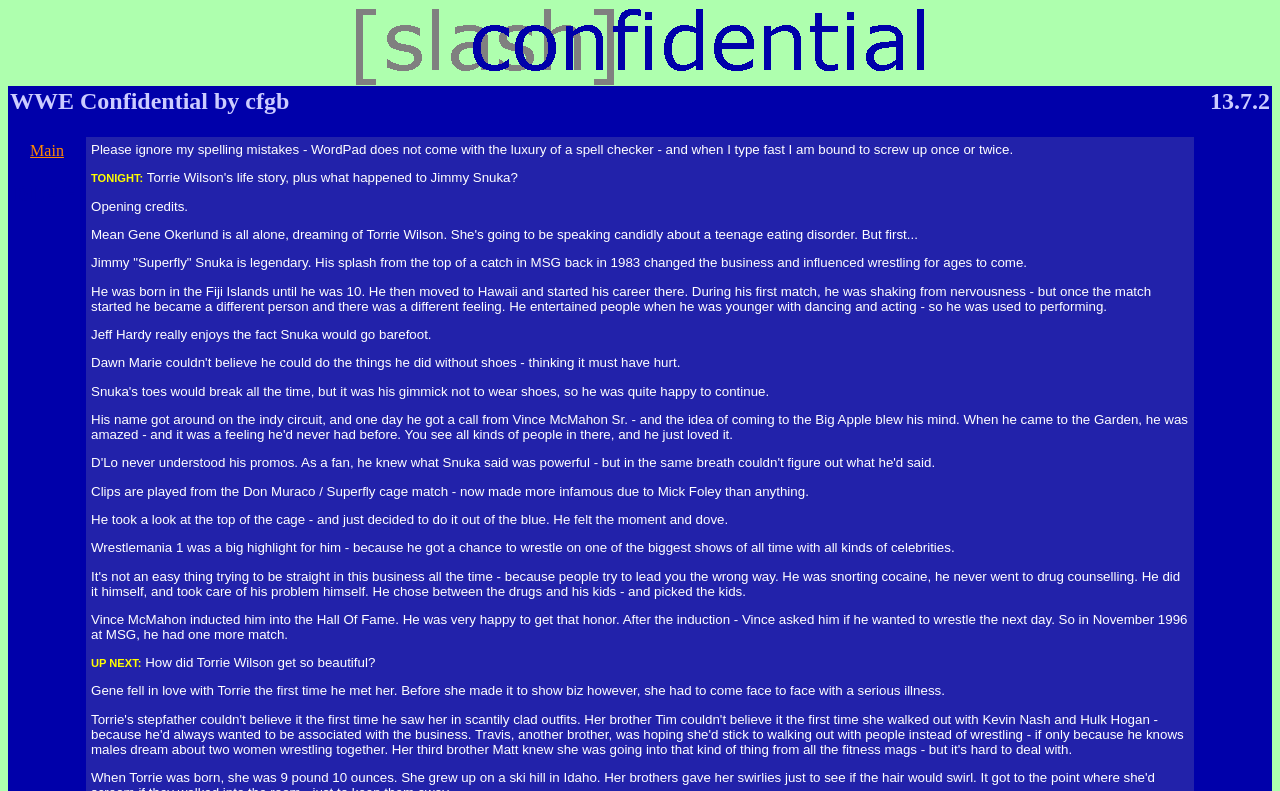Based on the element description: "Main", identify the UI element and provide its bounding box coordinates. Use four float numbers between 0 and 1, [left, top, right, bottom].

[0.024, 0.179, 0.05, 0.201]